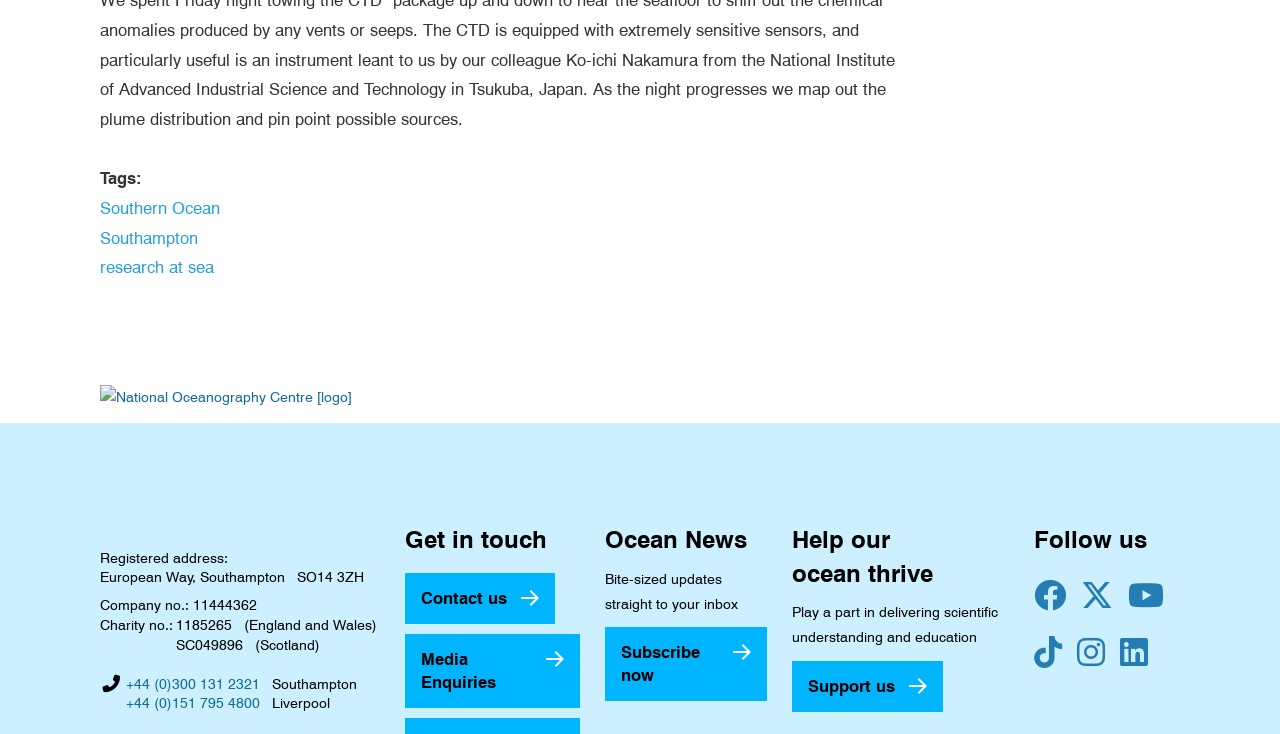Please give the bounding box coordinates of the area that should be clicked to fulfill the following instruction: "Log in or sign up". The coordinates should be in the format of four float numbers from 0 to 1, i.e., [left, top, right, bottom].

None